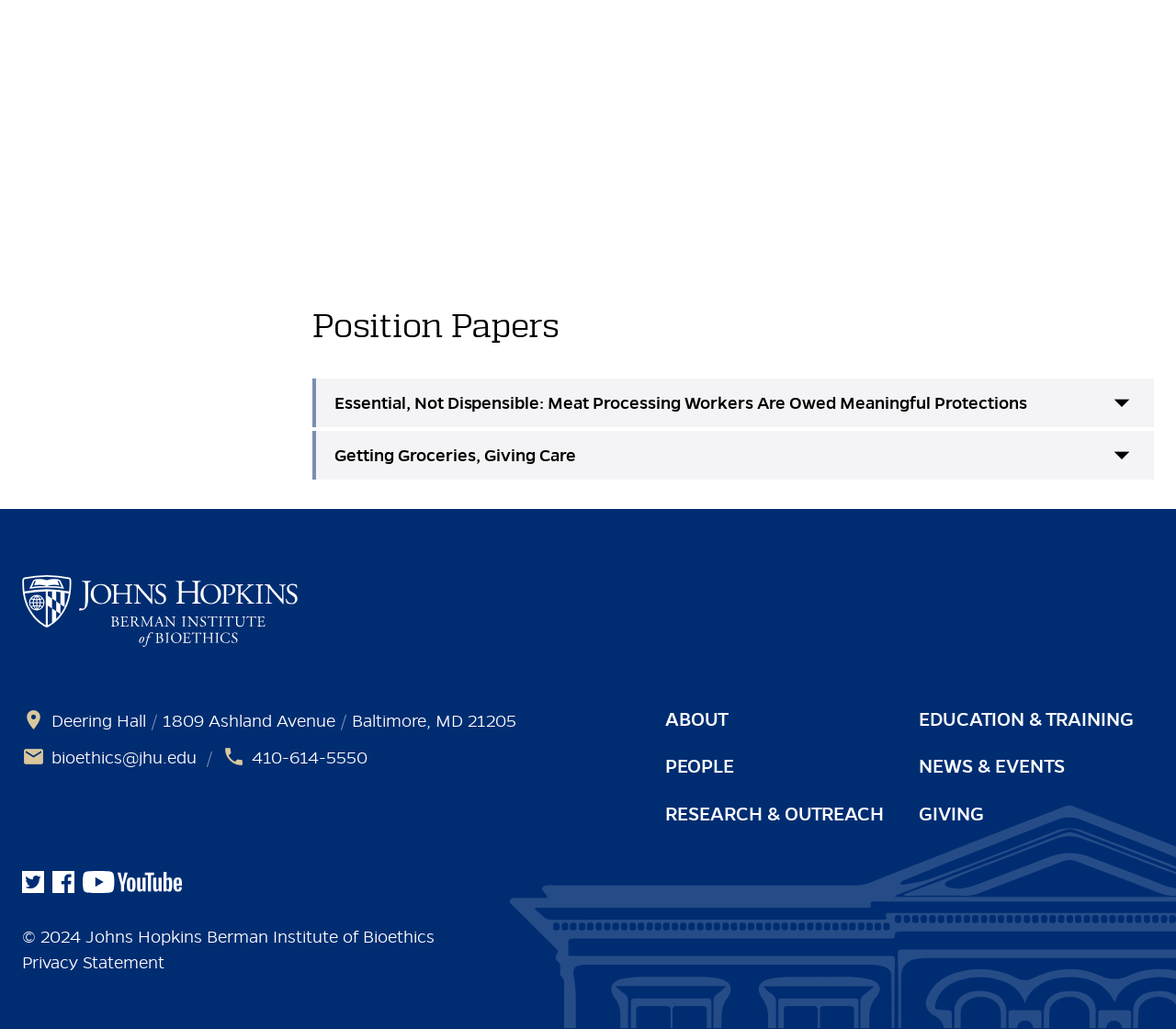Please determine the bounding box coordinates of the area that needs to be clicked to complete this task: 'Expand the Position Papers section'. The coordinates must be four float numbers between 0 and 1, formatted as [left, top, right, bottom].

[0.265, 0.368, 0.981, 0.415]